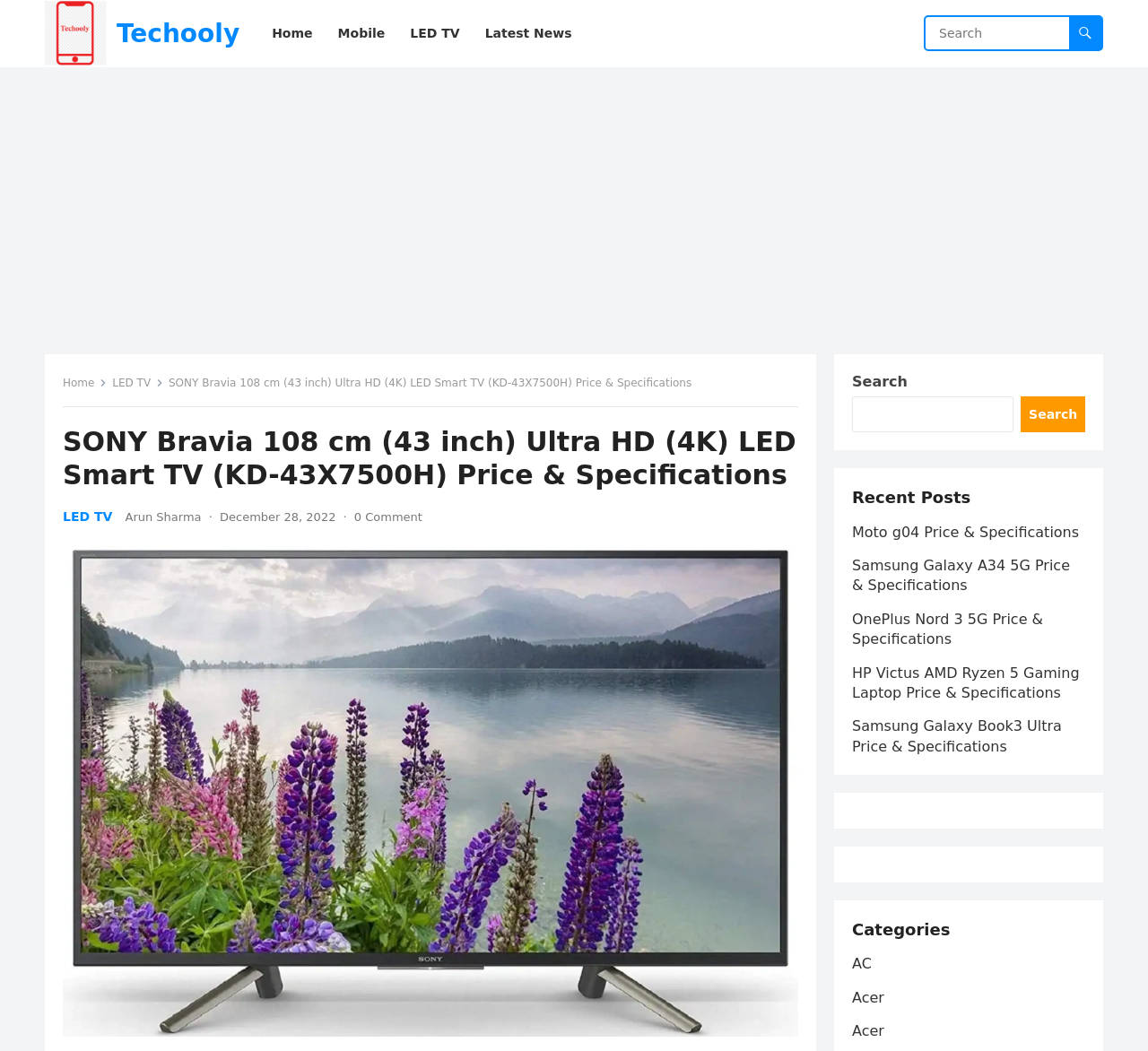What is the author of the article?
Give a single word or phrase as your answer by examining the image.

Arun Sharma